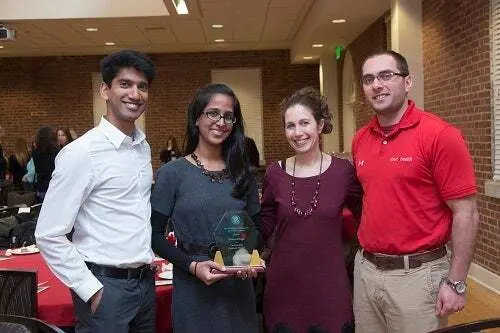Please provide a brief answer to the question using only one word or phrase: 
What is the atmosphere in the background?

Festive